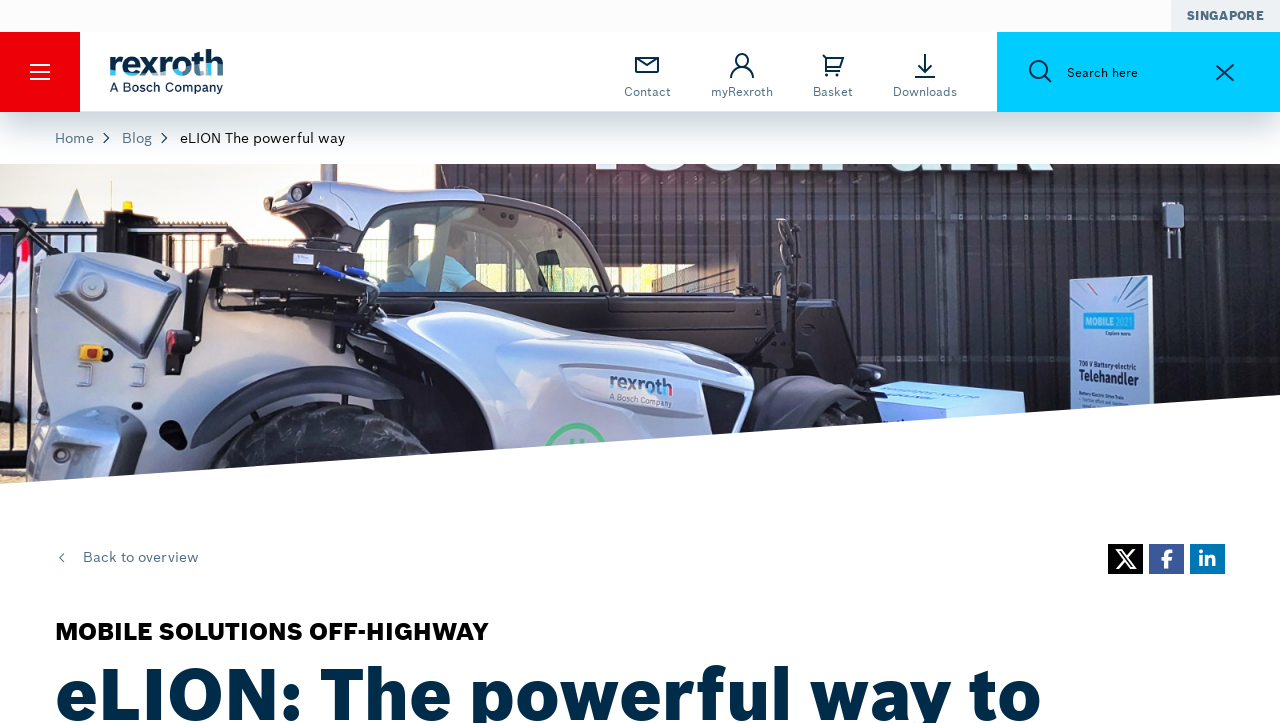Give a one-word or one-phrase response to the question:
How many social media sharing buttons are there?

3